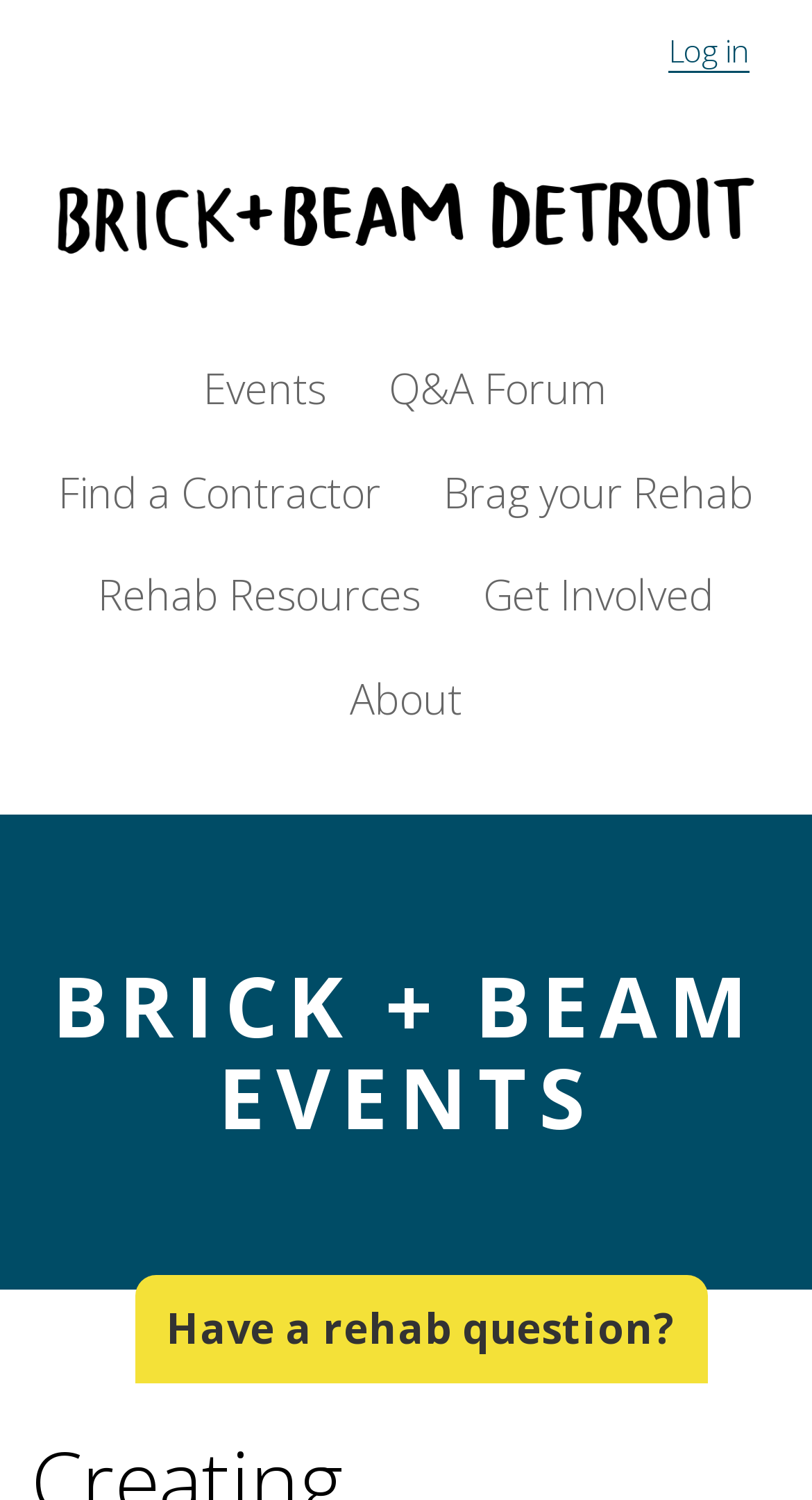Could you specify the bounding box coordinates for the clickable section to complete the following instruction: "log in to the website"?

[0.823, 0.019, 0.923, 0.049]